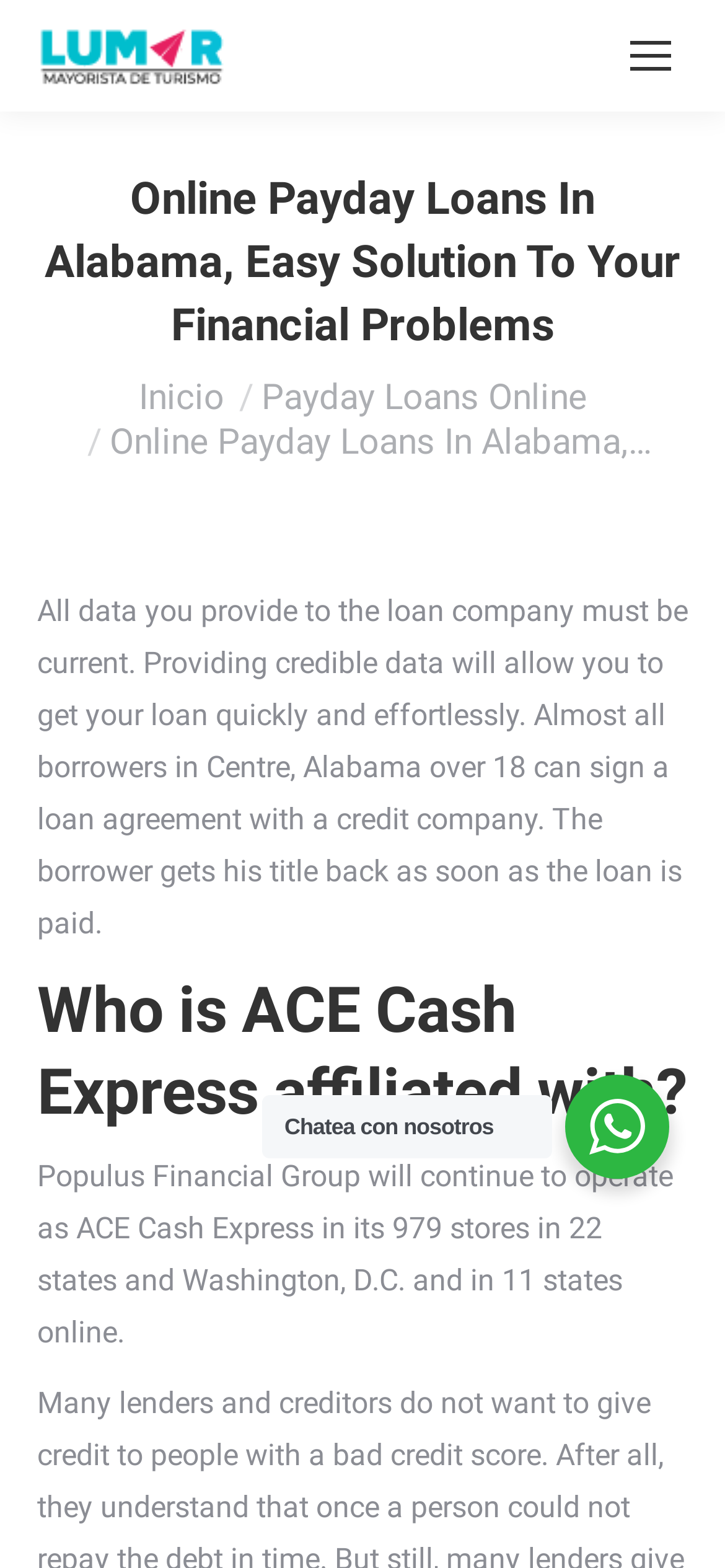Can you give a comprehensive explanation to the question given the content of the image?
How many states does ACE Cash Express operate in?

The text states that 'Populus Financial Group will continue to operate as ACE Cash Express in its 979 stores in 22 states and Washington, D.C. and in 11 states online.' This indicates that ACE Cash Express operates in 22 states.